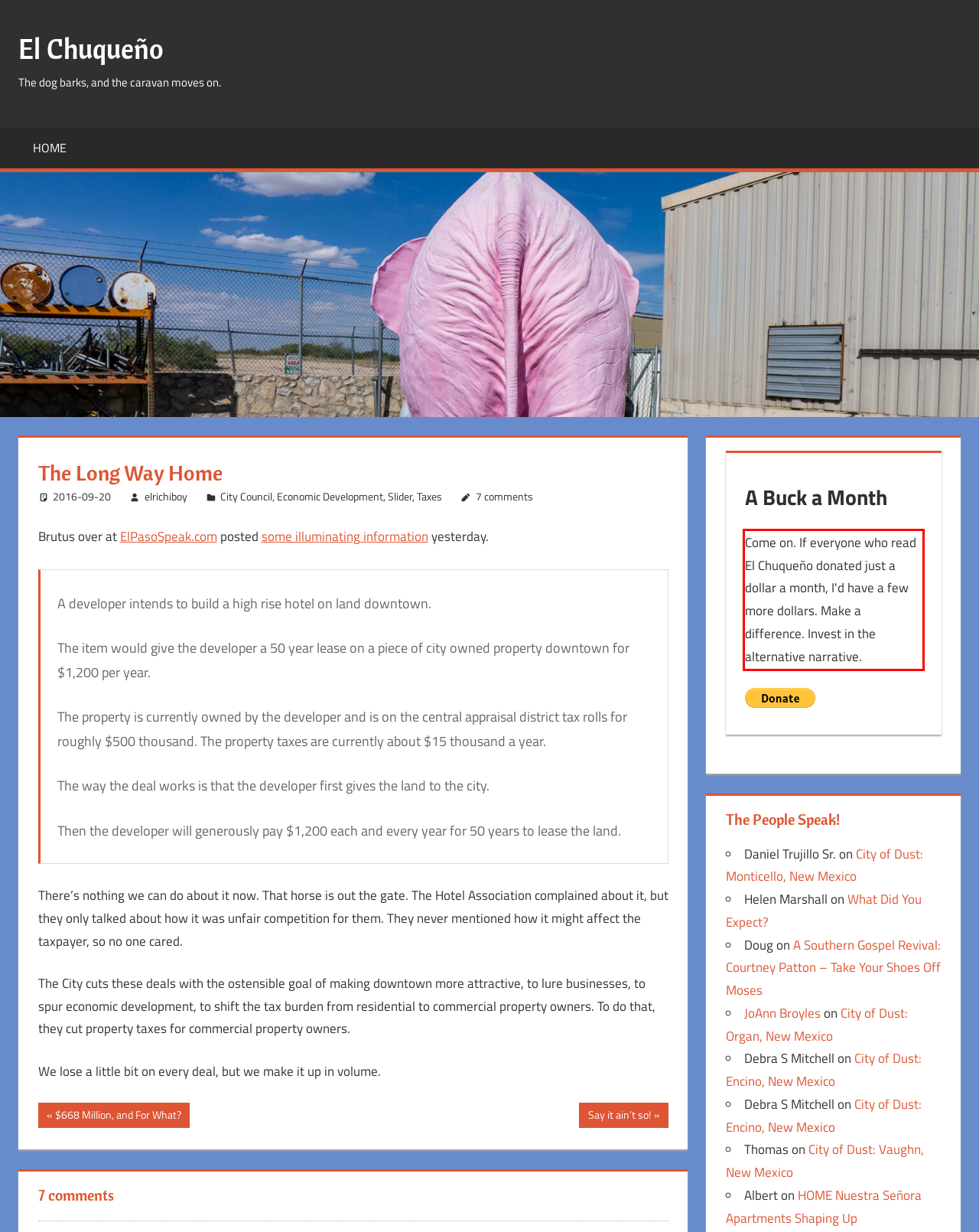Analyze the screenshot of the webpage and extract the text from the UI element that is inside the red bounding box.

Come on. If everyone who read El Chuqueño donated just a dollar a month, I'd have a few more dollars. Make a difference. Invest in the alternative narrative.